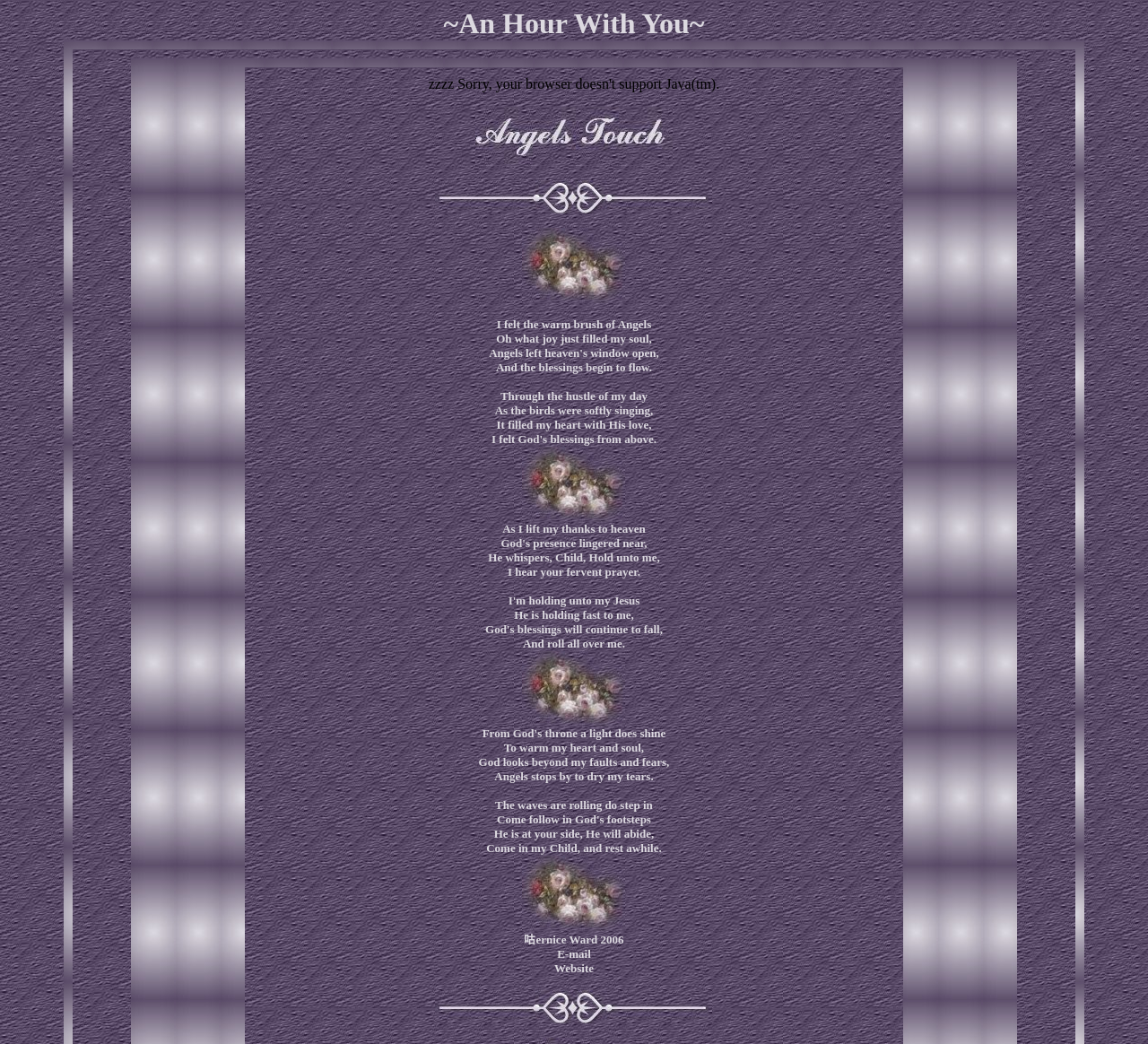What is the poem about?
Using the visual information, respond with a single word or phrase.

Angels and God's love